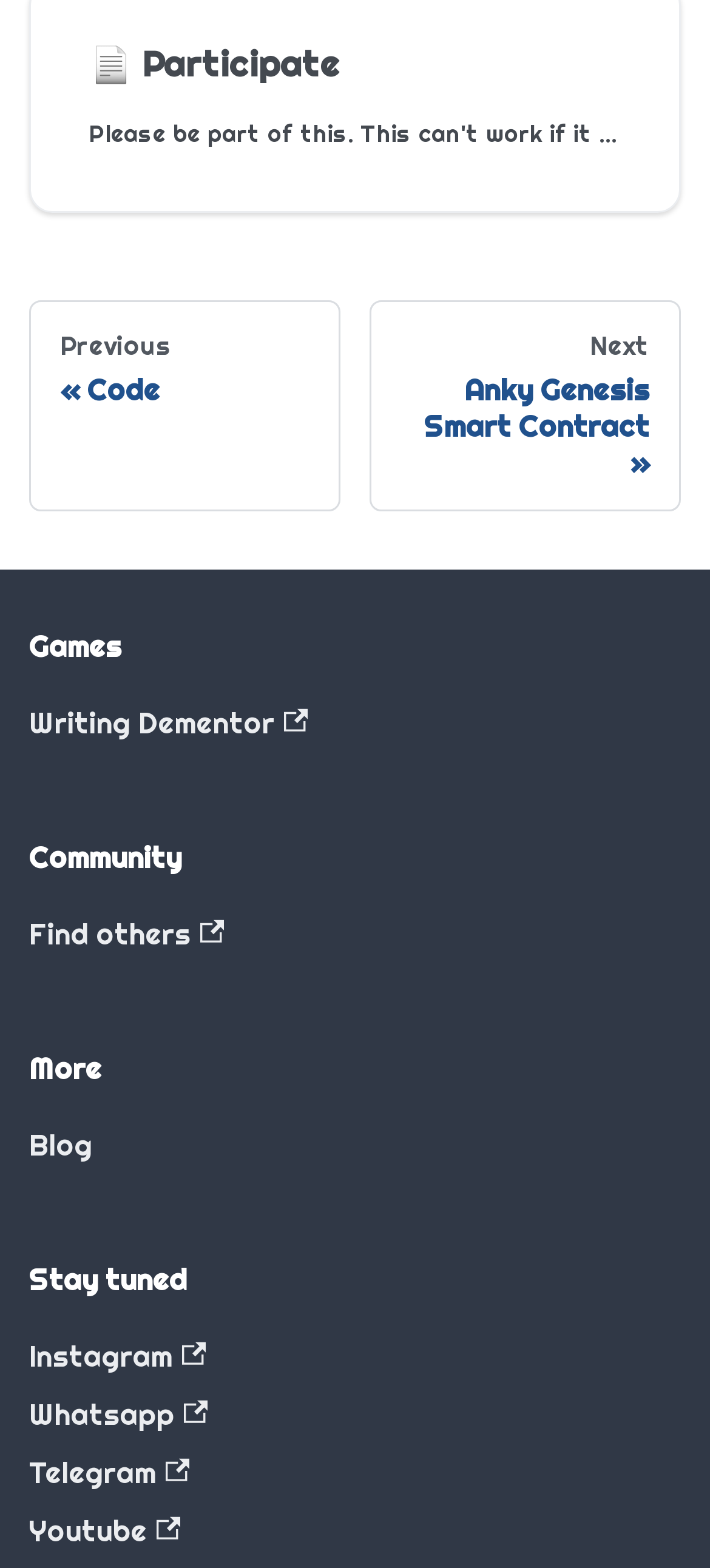Please determine the bounding box coordinates for the UI element described as: "Writing Dementor".

[0.041, 0.442, 0.959, 0.479]